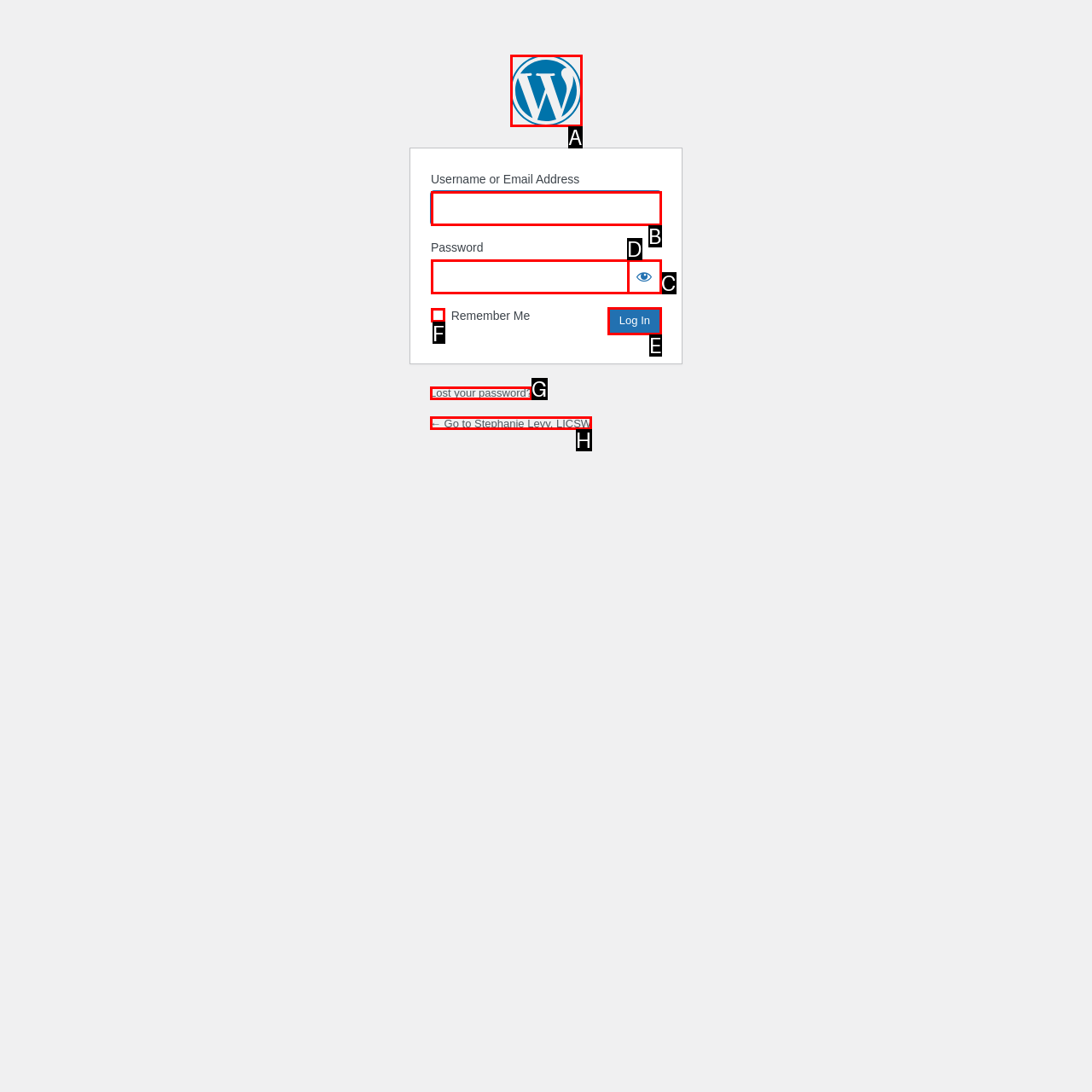Identify which HTML element should be clicked to fulfill this instruction: Retrieve lost password Reply with the correct option's letter.

G